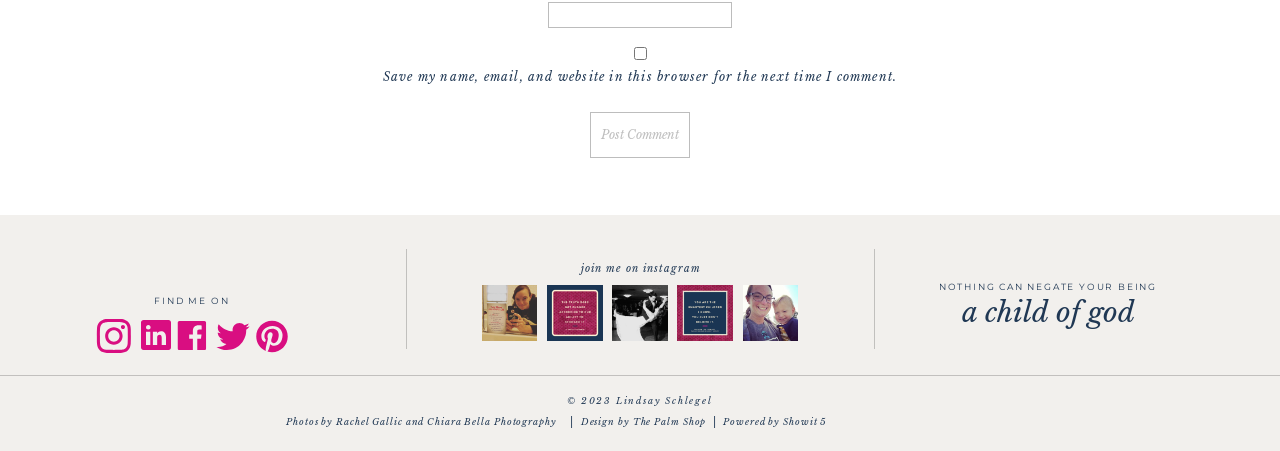Determine the bounding box for the UI element that matches this description: "a child of god".

[0.696, 0.663, 0.941, 0.752]